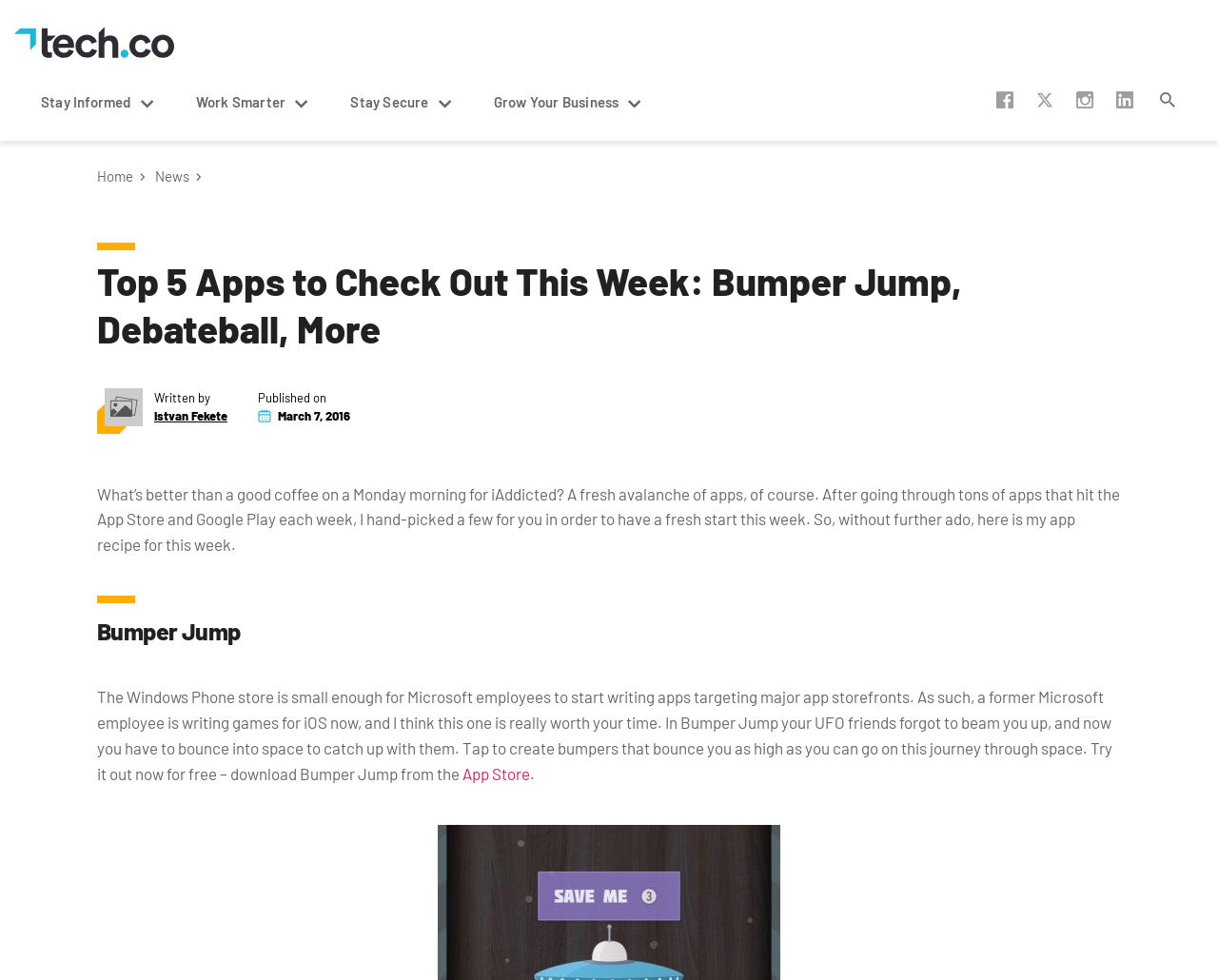Based on the element description: "Home", identify the UI element and provide its bounding box coordinates. Use four float numbers between 0 and 1, [left, top, right, bottom].

[0.08, 0.172, 0.12, 0.187]